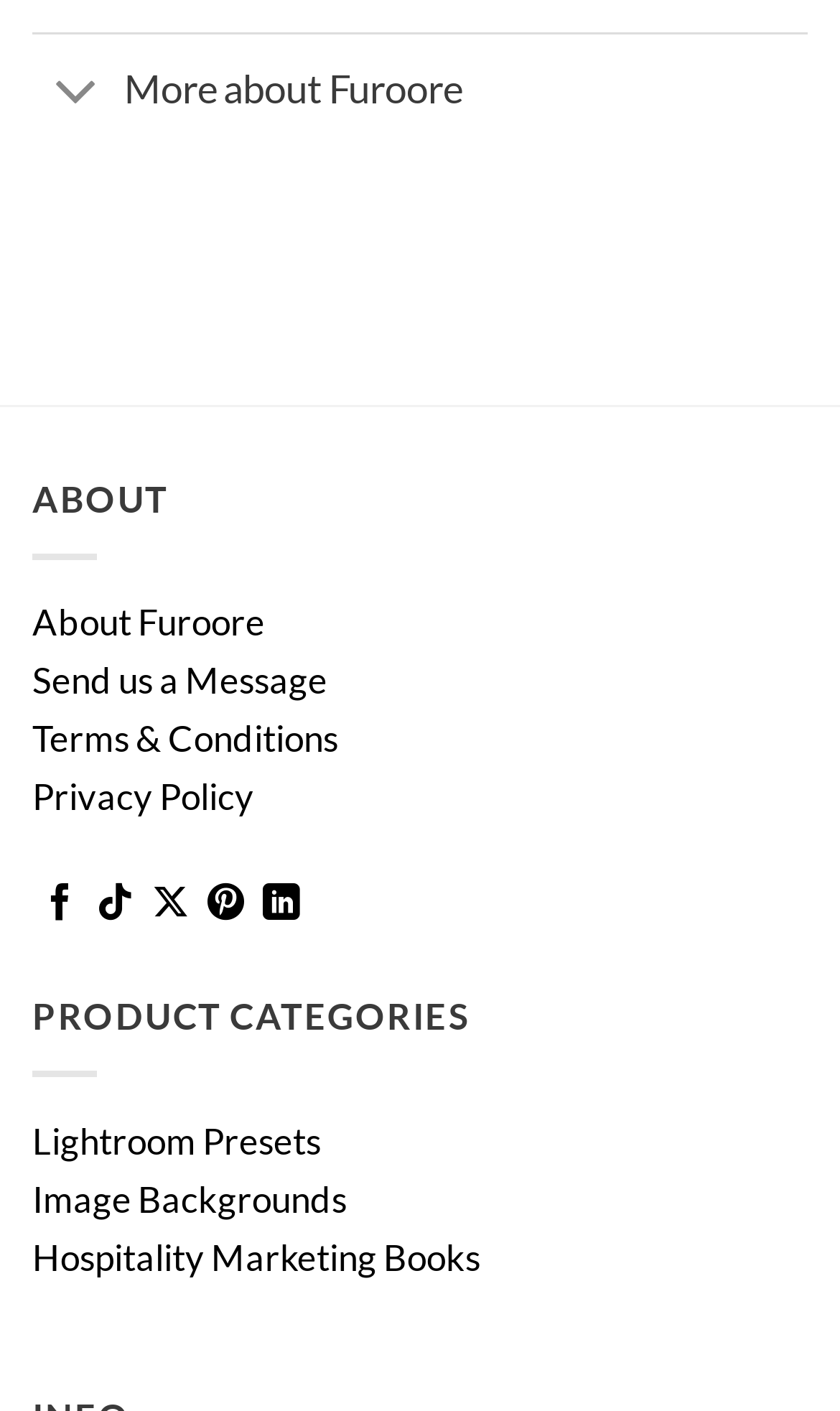Please locate the bounding box coordinates for the element that should be clicked to achieve the following instruction: "Go to About Furoore page". Ensure the coordinates are given as four float numbers between 0 and 1, i.e., [left, top, right, bottom].

[0.038, 0.425, 0.315, 0.457]